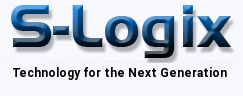Refer to the screenshot and answer the following question in detail:
What is the focus of S-Logix's research?

The clean and professional design of the logo reflects S-Logix's mission to provide state-of-the-art technology solutions, aligning with their focus on deep learning and object detection research topics.